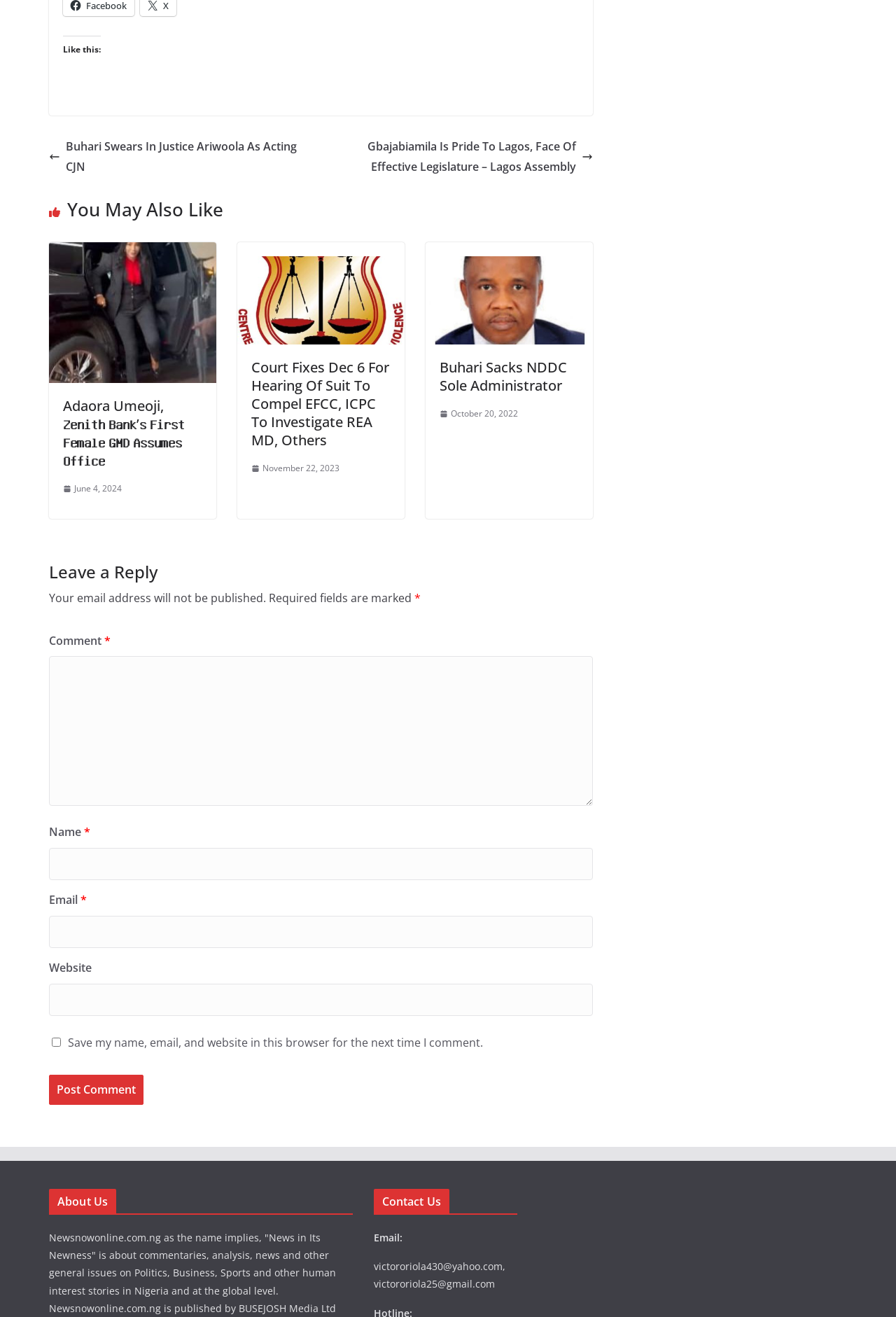Could you determine the bounding box coordinates of the clickable element to complete the instruction: "Click on the 'Post Comment' button"? Provide the coordinates as four float numbers between 0 and 1, i.e., [left, top, right, bottom].

[0.055, 0.816, 0.16, 0.839]